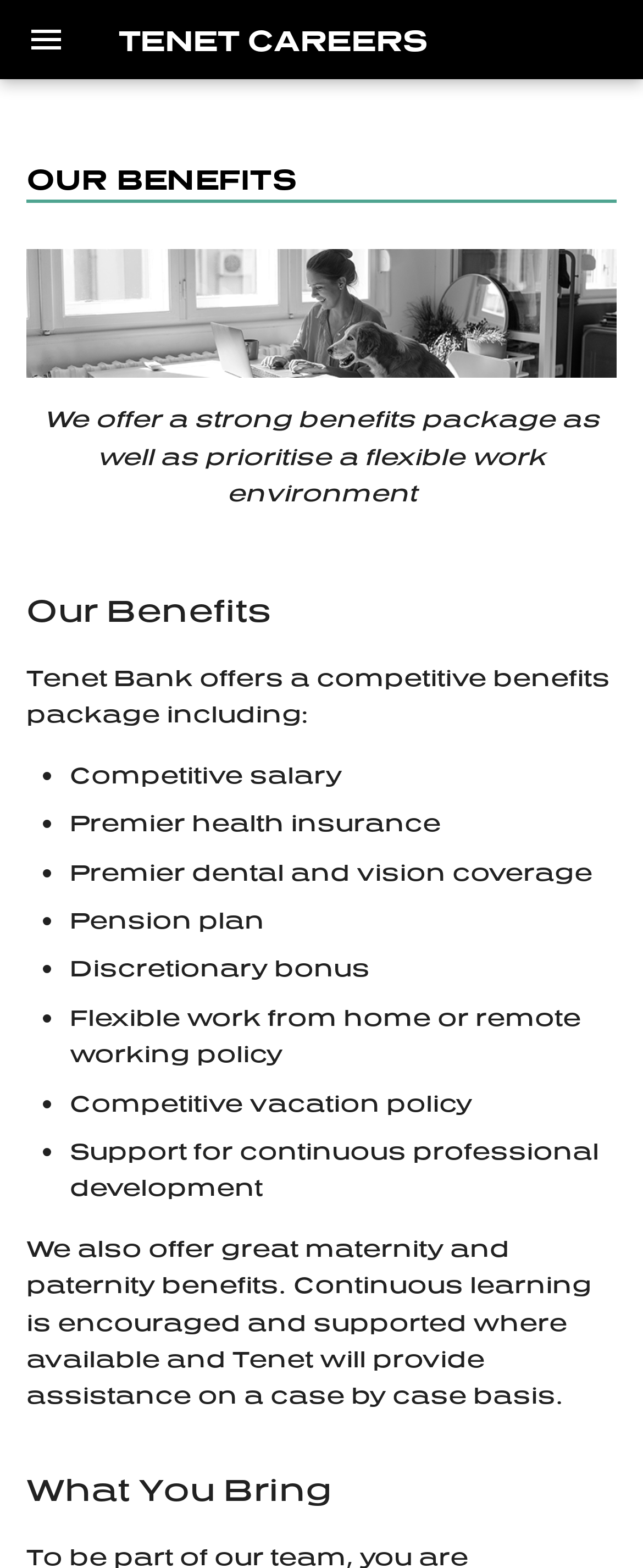Is flexible work from home policy available?
Analyze the image and provide a thorough answer to the question.

The flexible work from home policy is mentioned in the list of benefits as 'Flexible work from home or remote working policy'.